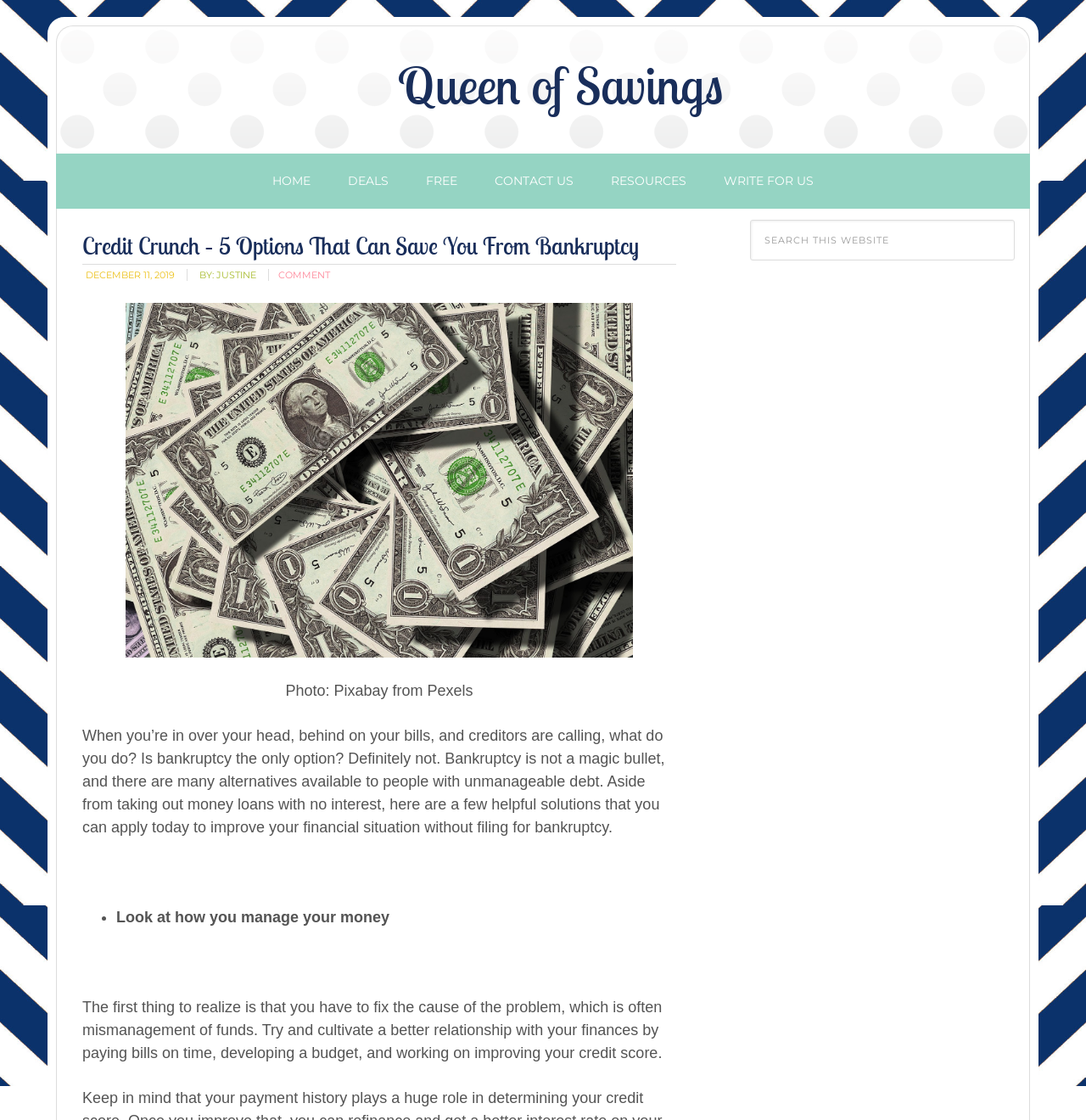Please identify the bounding box coordinates of the element's region that I should click in order to complete the following instruction: "search this website". The bounding box coordinates consist of four float numbers between 0 and 1, i.e., [left, top, right, bottom].

[0.691, 0.196, 0.934, 0.233]